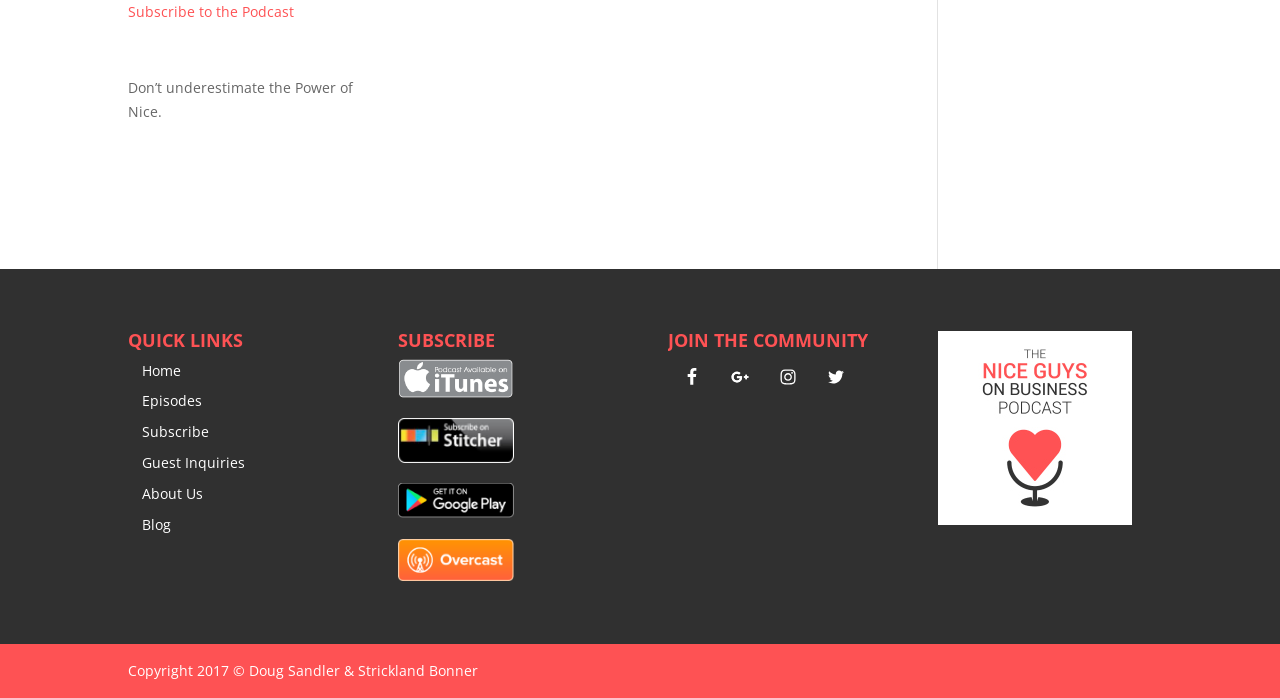What is the first link on the webpage? Based on the image, give a response in one word or a short phrase.

Subscribe to the Podcast